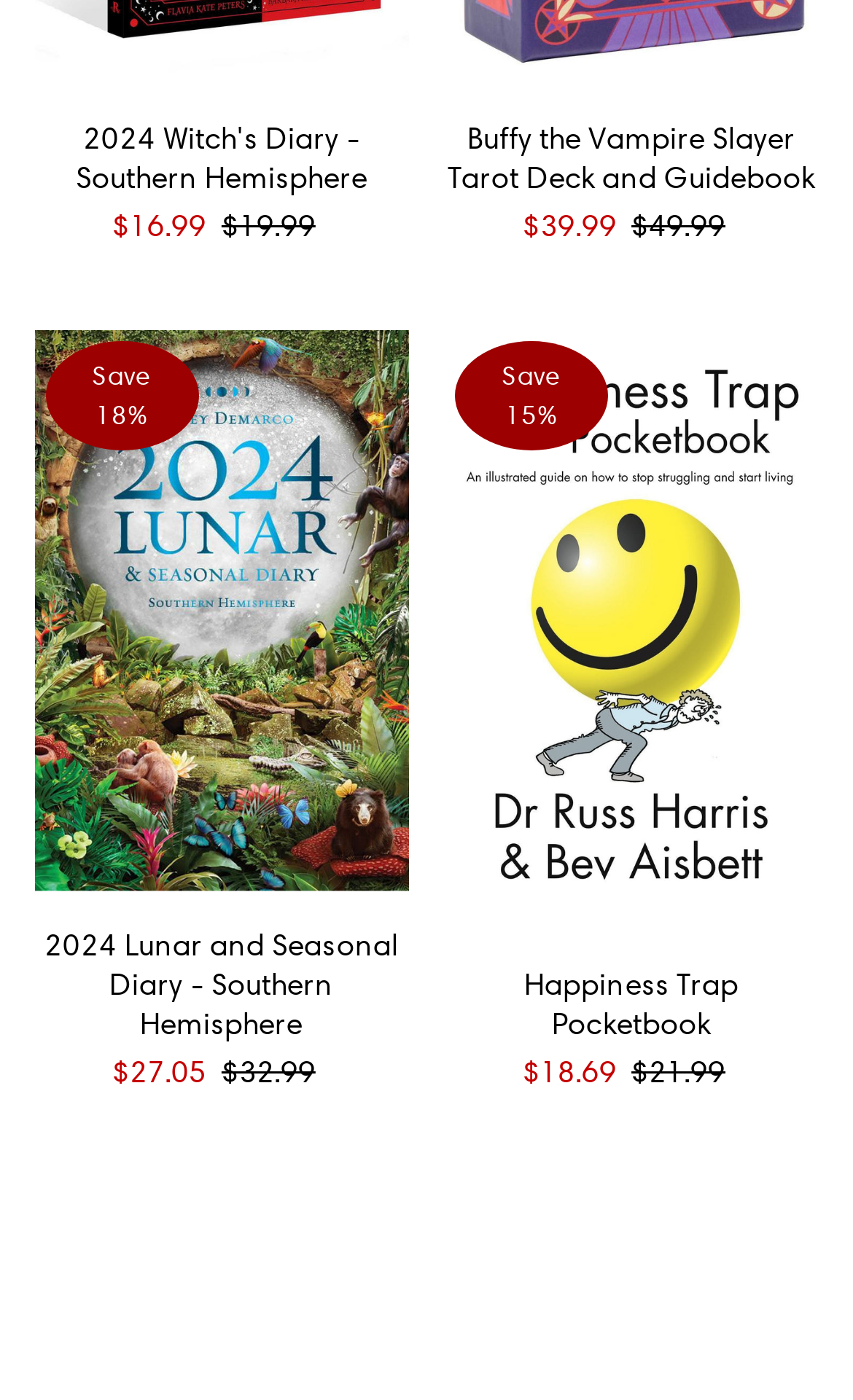What is the price of 2024 Witch's Diary - Southern Hemisphere?
Please provide a comprehensive answer based on the contents of the image.

I found the price of 2024 Witch's Diary - Southern Hemisphere by looking at the DescriptionListDetail element with the StaticText '$16.99' inside it, which is a child of the DescriptionList element associated with the link '2024 Witch's Diary - Southern Hemisphere'.